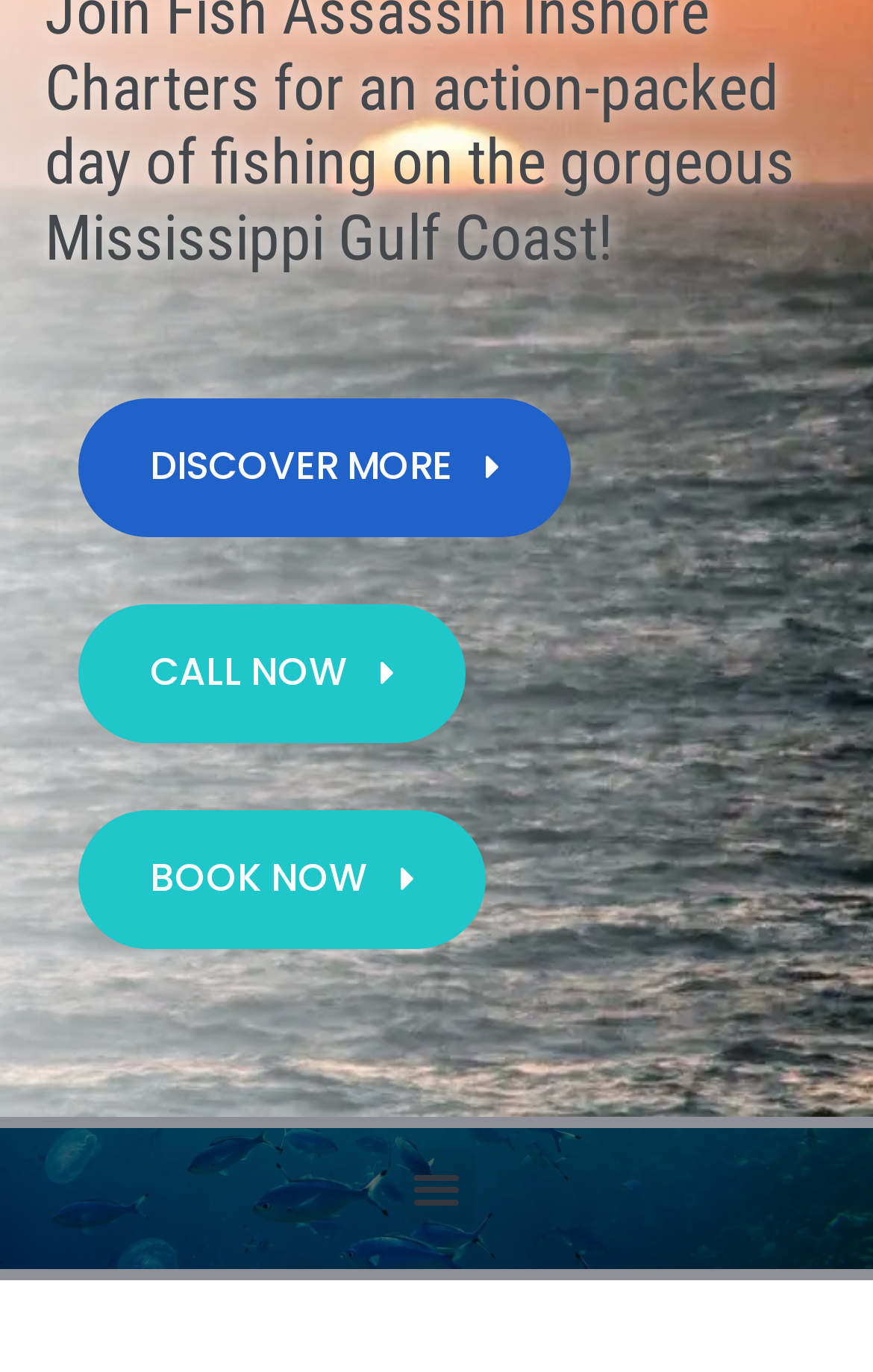Determine the bounding box coordinates for the UI element with the following description: "Book now". The coordinates should be four float numbers between 0 and 1, represented as [left, top, right, bottom].

[0.09, 0.591, 0.556, 0.692]